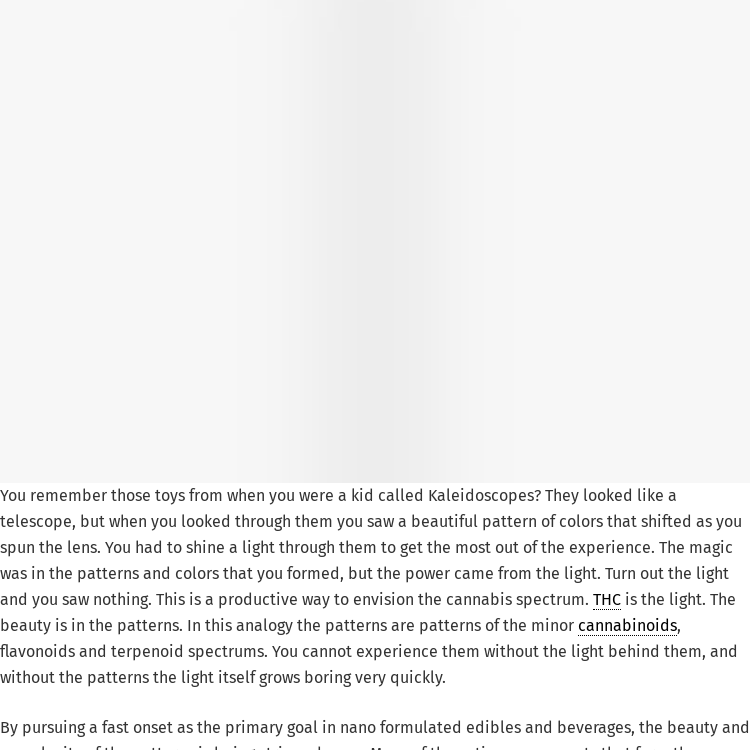What is the 'light' in the cannabis experience?
Refer to the image and provide a one-word or short phrase answer.

THC